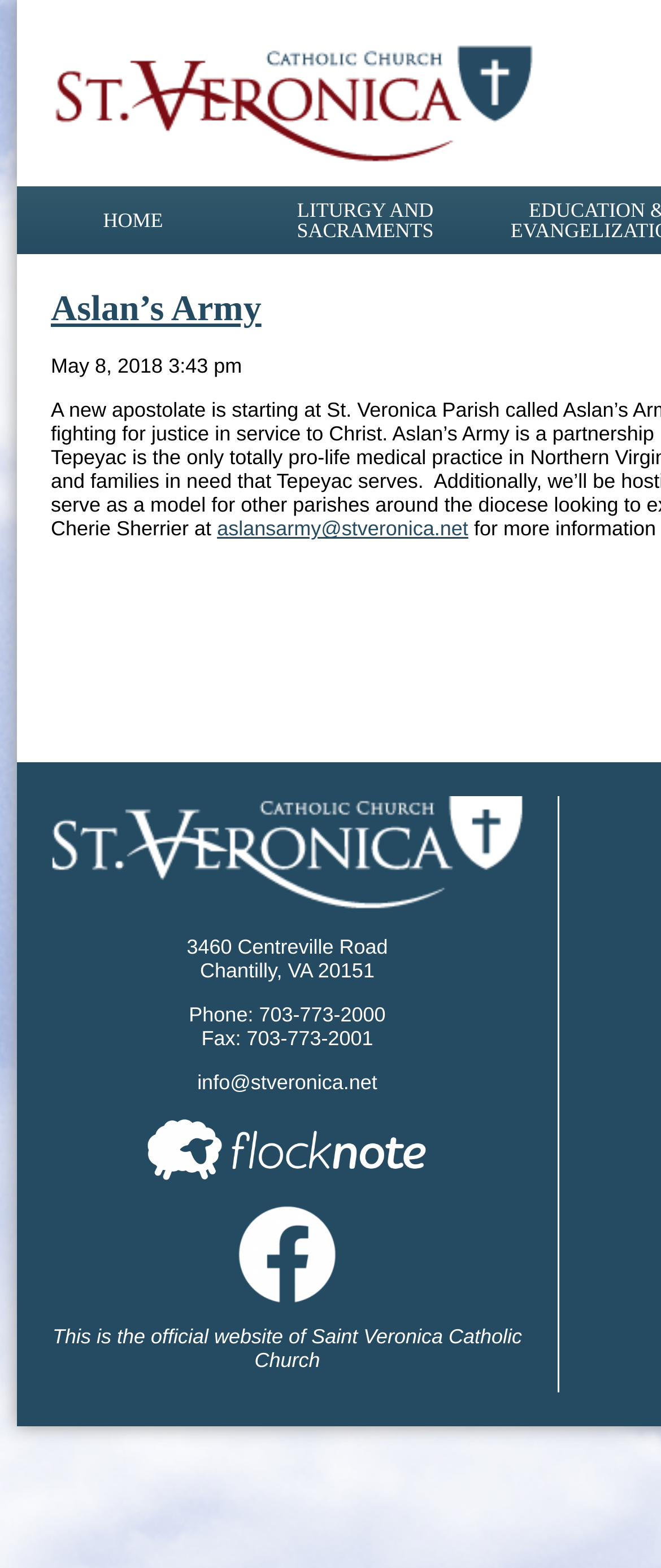What is the address of the church?
Based on the screenshot, respond with a single word or phrase.

3460 Centreville Road, Chantilly, VA 20151